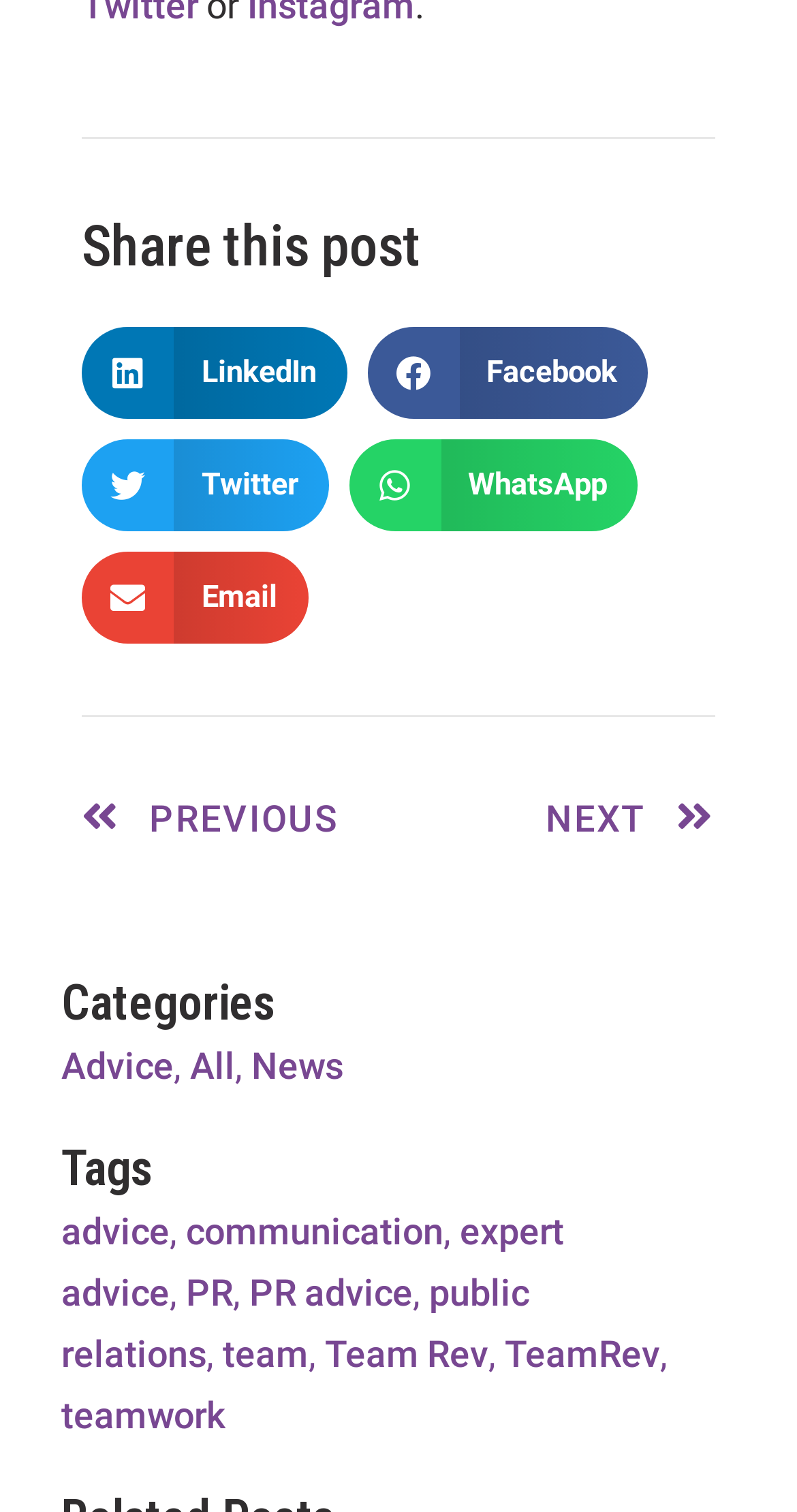What categories are listed on the webpage?
Please answer the question with as much detail and depth as you can.

The webpage has a section labeled 'Categories' which lists three categories: 'Advice', 'All', and 'News'. These categories are presented as links, indicating that they can be clicked to access related content.